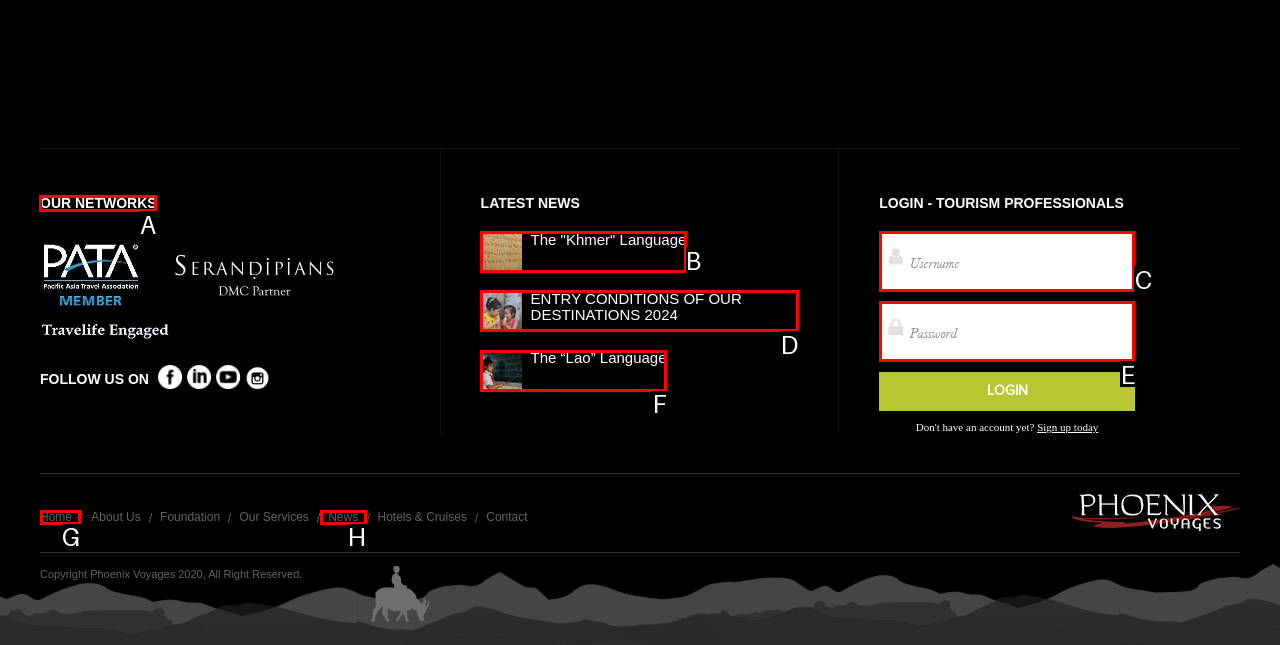Which lettered option should be clicked to achieve the task: Click on OUR NETWORKS? Choose from the given choices.

A